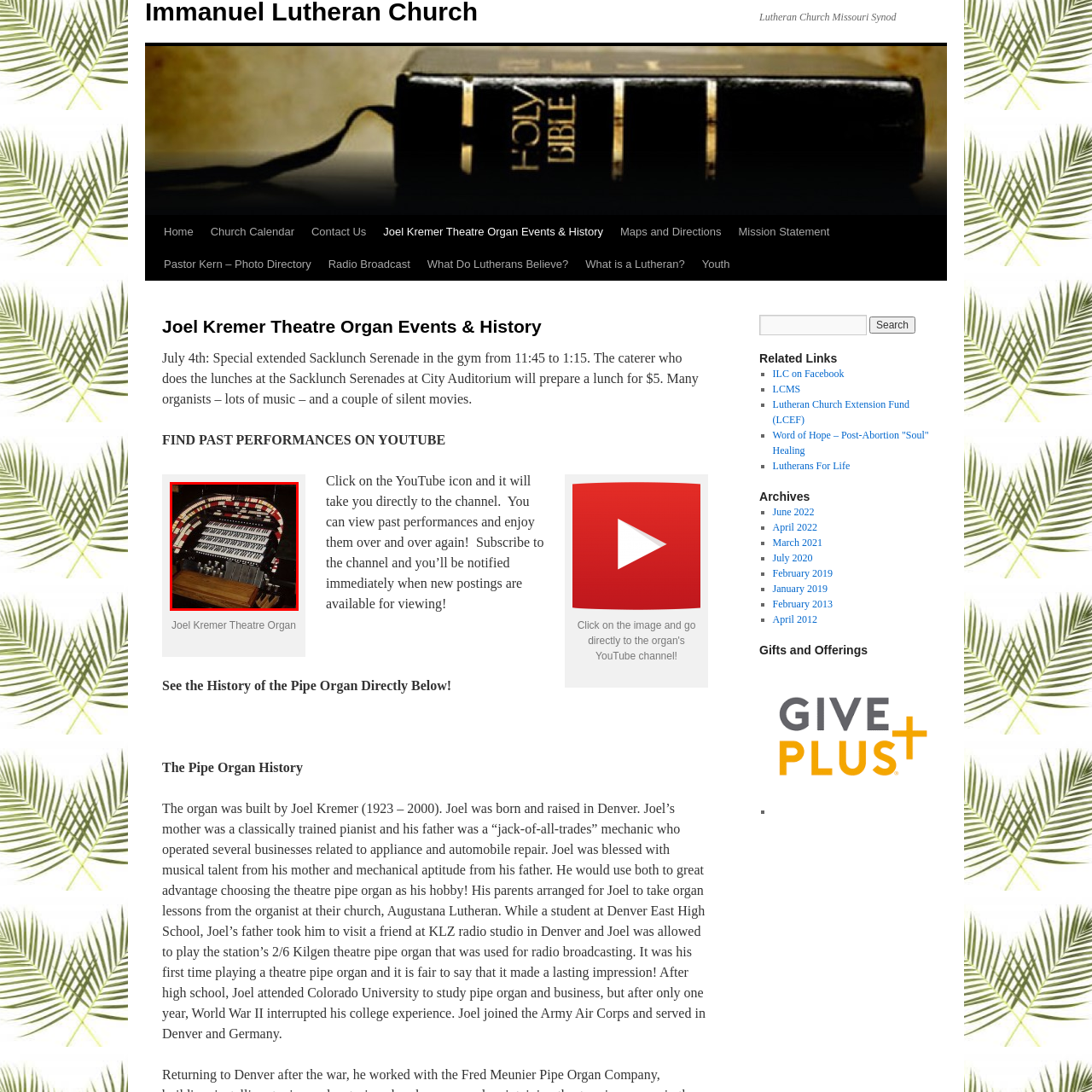What is the purpose of the curved design of the organ's console?
Look at the image framed by the red bounding box and provide an in-depth response.

According to the caption, the curved design of the organ's console is not only striking but also functional, allowing the musician to manipulate various elements easily during a performance. This implies that the curved design serves a practical purpose, facilitating the musician's actions during a performance.